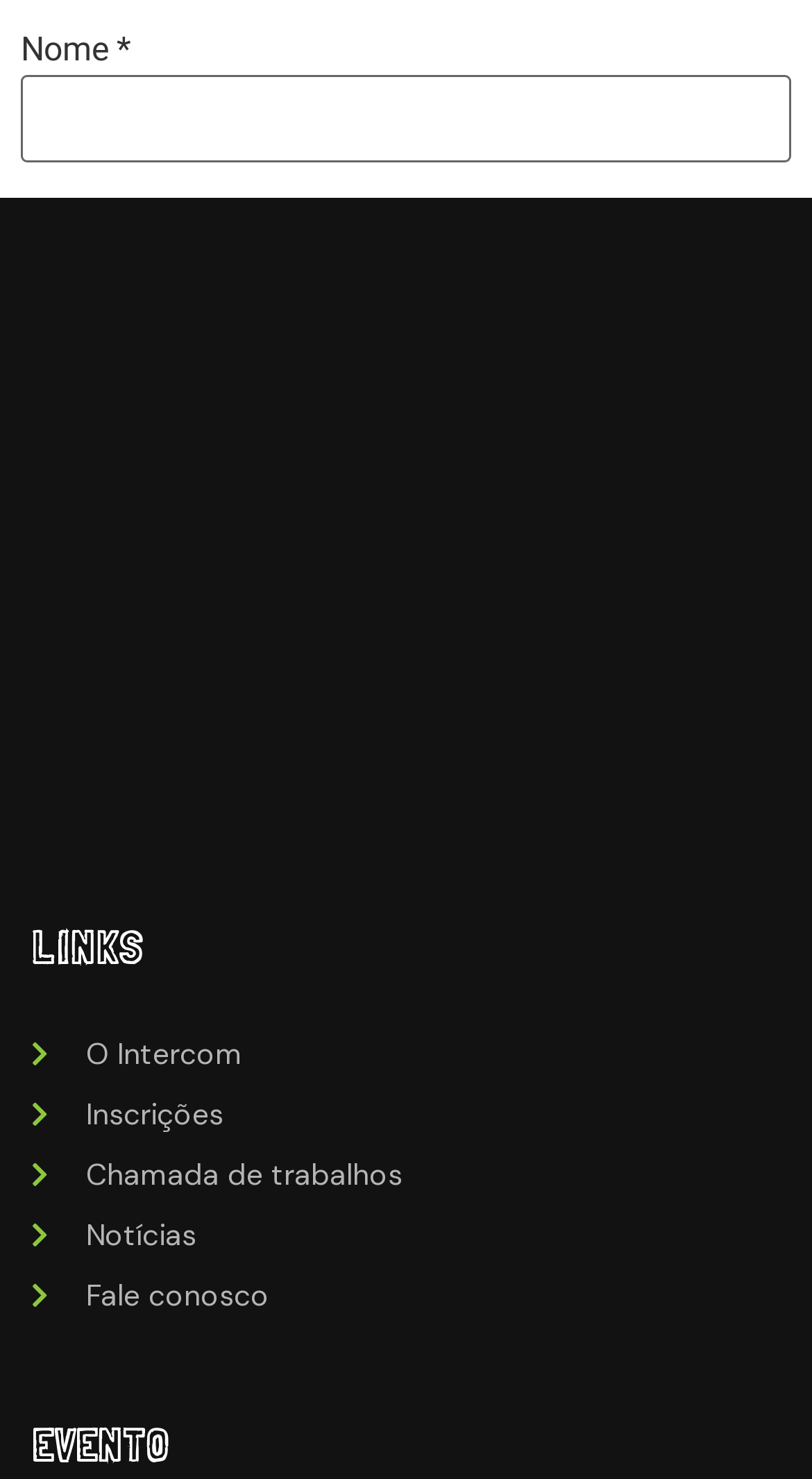Identify the bounding box coordinates for the element you need to click to achieve the following task: "Click the button to publish your comment". Provide the bounding box coordinates as four float numbers between 0 and 1, in the form [left, top, right, bottom].

[0.026, 0.455, 0.477, 0.514]